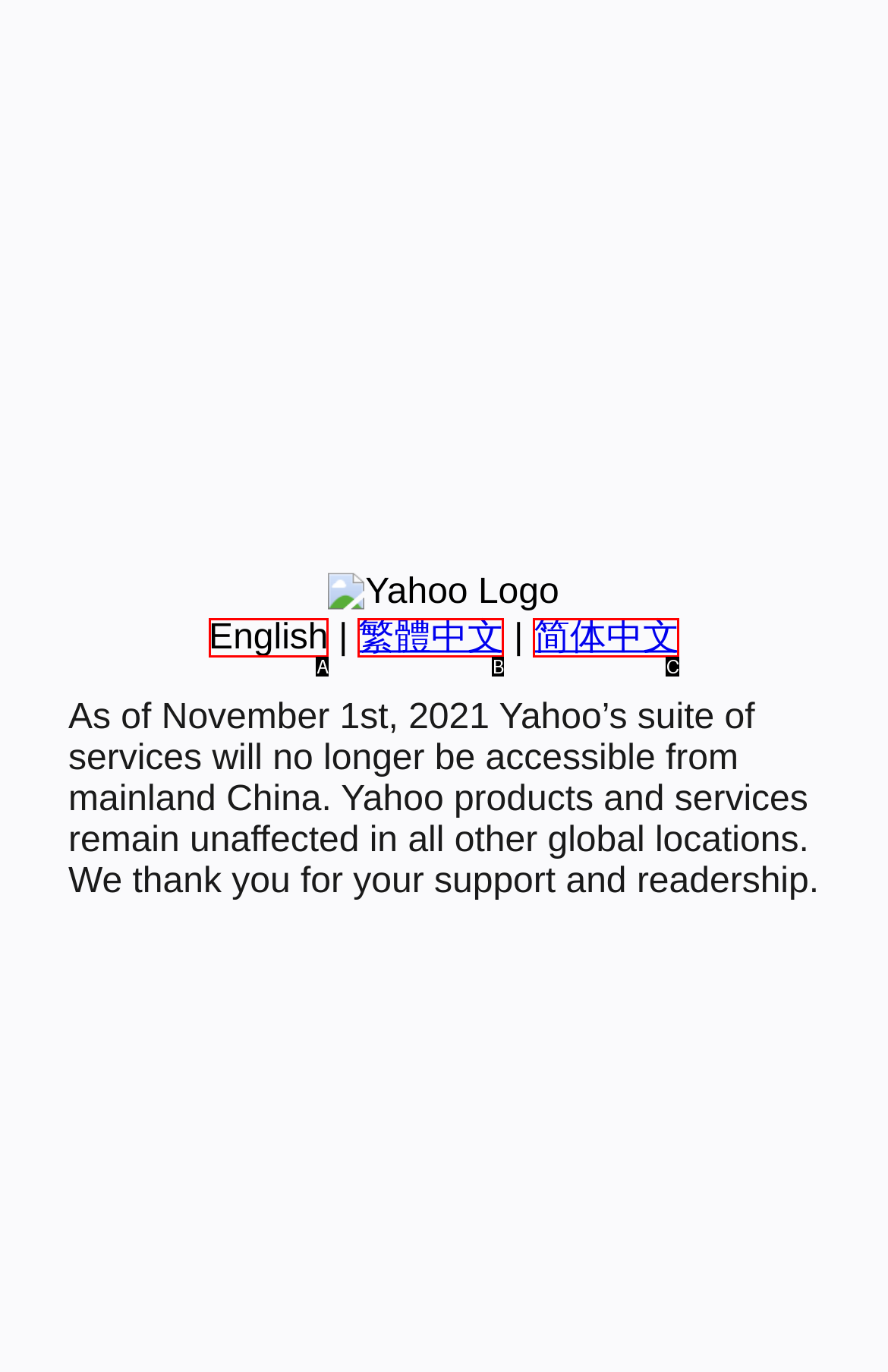From the provided choices, determine which option matches the description: 简体中文. Respond with the letter of the correct choice directly.

C